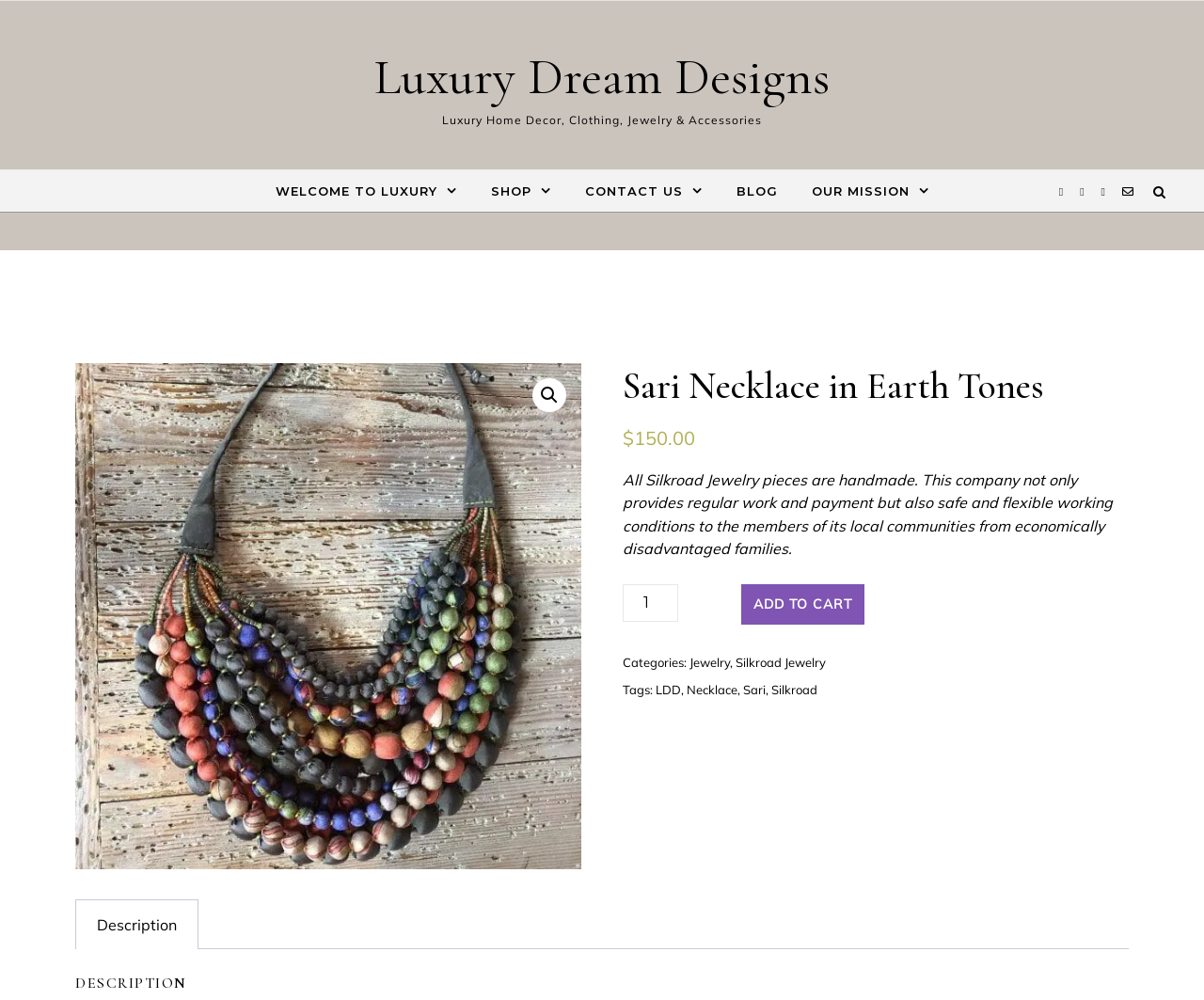Please find the bounding box coordinates of the element's region to be clicked to carry out this instruction: "View the product description".

[0.063, 0.9, 0.164, 0.949]